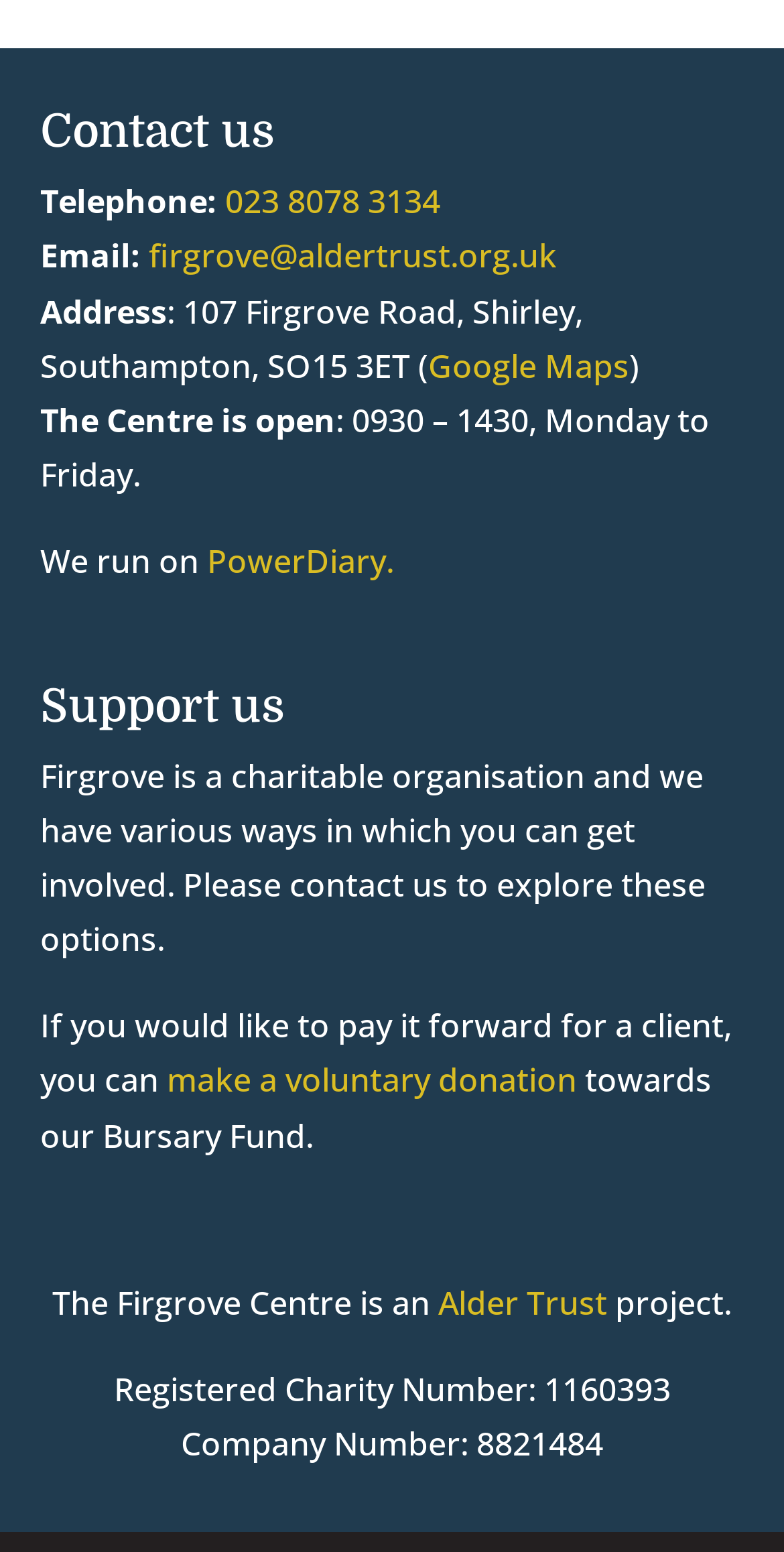What are the centre's opening hours?
Could you answer the question with a detailed and thorough explanation?

I found the opening hours by looking at the 'Contact us' section, where it says 'The Centre is open' followed by the hours '0930 – 1430, Monday to Friday'.